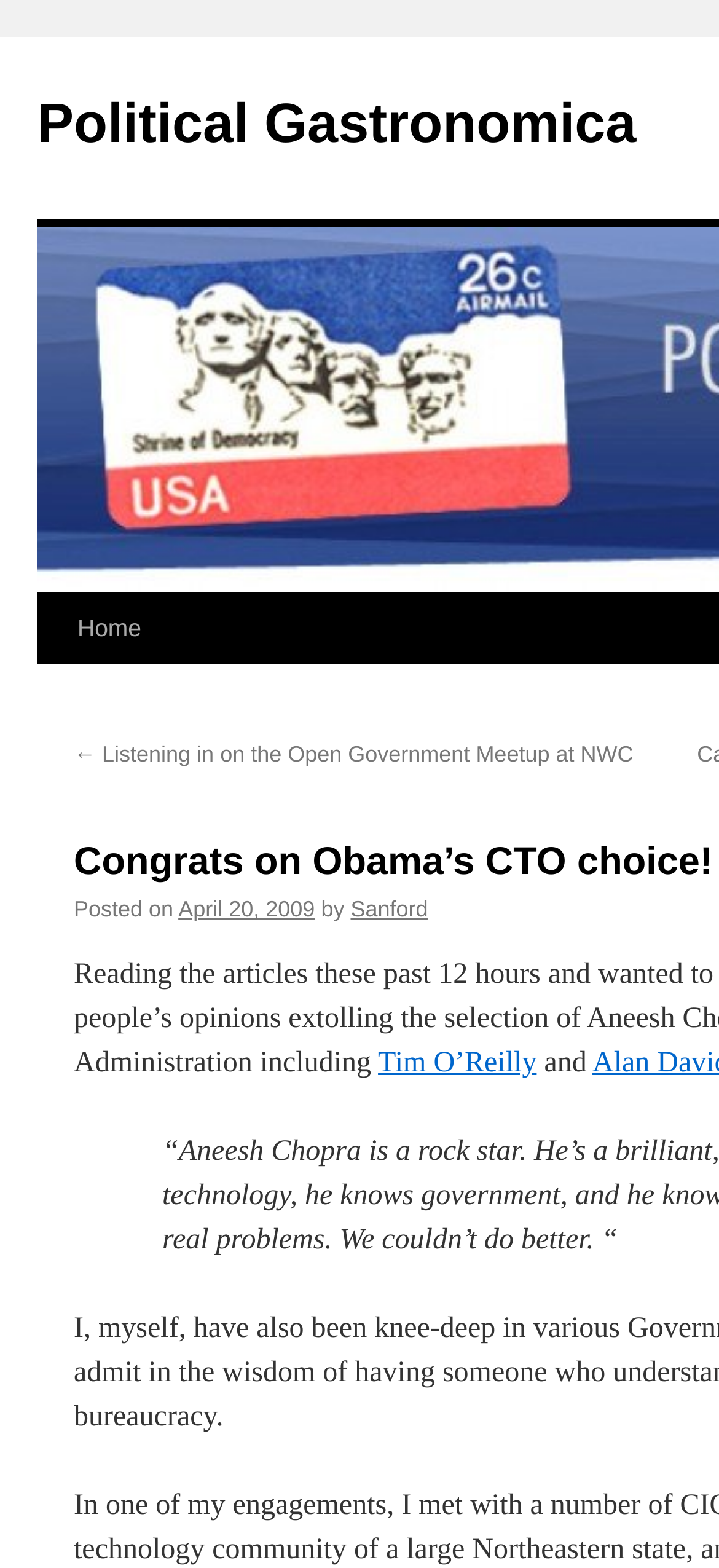Provide a thorough description of the webpage's content and layout.

The webpage appears to be a blog post or article page. At the top, there is a link to "Political Gastronomica" which takes up most of the width of the page. Below this, there is a "Skip to content" link, which is positioned near the top-left corner of the page.

The main content of the page is divided into sections. On the left side, there are links to navigate to other parts of the website, including "Home" and a previous post titled "← Listening in on the Open Government Meetup at NWC". 

To the right of these links, there is a section that appears to be the article's metadata. This includes the text "Posted on", followed by the date "April 20, 2009", and then the author's name "Sanford". 

Further down the page, there is a mention of "Tim O'Reilly", which is likely a reference to a person or entity relevant to the article's content. The article's title, "Congrats on Obama's CTO choice!", is not explicitly mentioned in the content, but it is likely the title of the blog post or article.